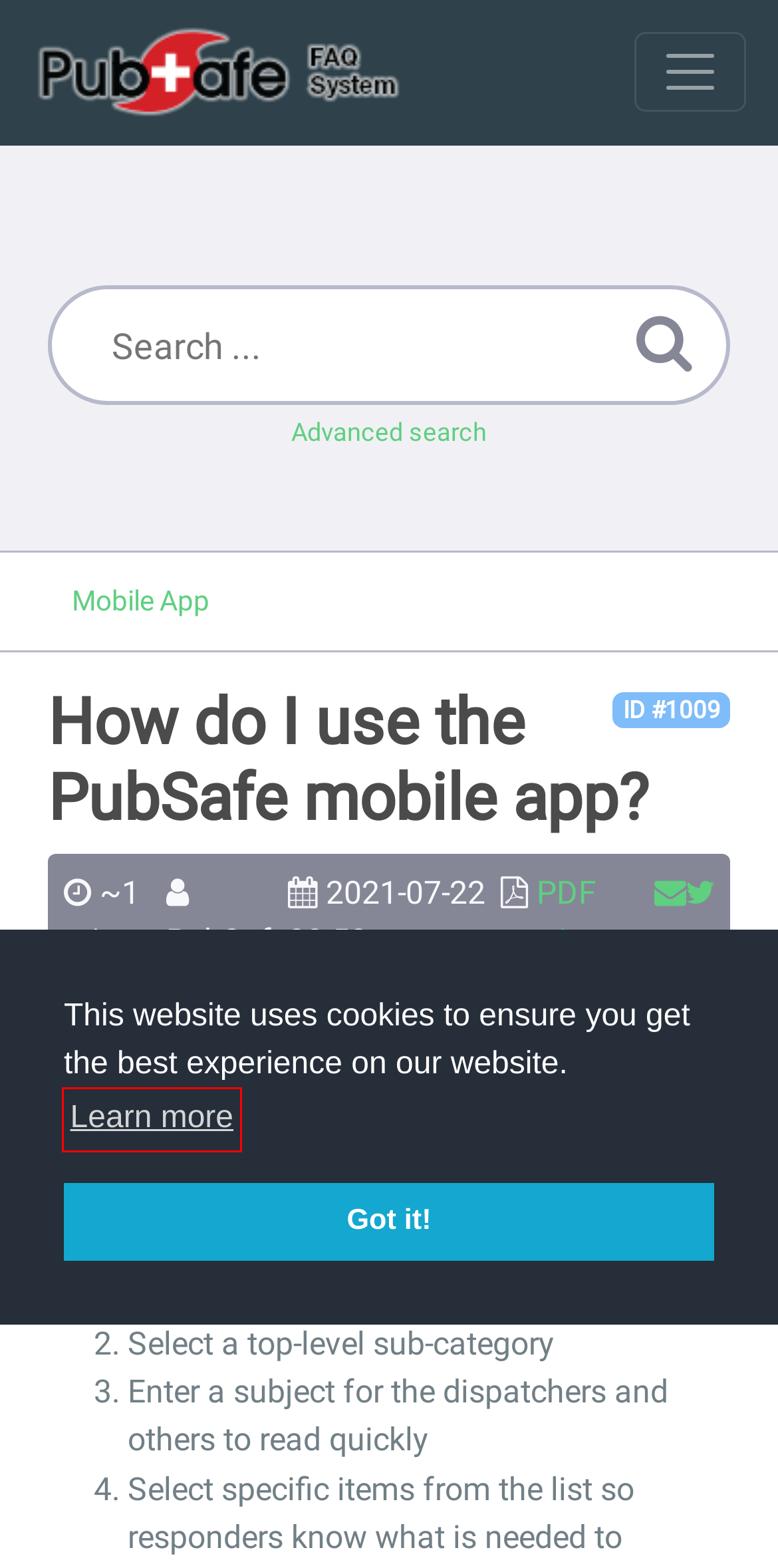You are given a screenshot of a webpage within which there is a red rectangle bounding box. Please choose the best webpage description that matches the new webpage after clicking the selected element in the bounding box. Here are the options:
A. phpMyFAQ - Open Source FAQ software
B. What are cookies? | Cookies & You
C. PubSafe Knowledge Base - powered by phpMyFAQ 3.1.8
D. PubSafe Knowledge Base - logging
E. PubSafe Knowledge Base - iPAWs
F. PubSafe Knowledge Base - accounts
G. PubSafe Knowledge Base - deployment
H. PubSafe Knowledge Base - Mobile App

B